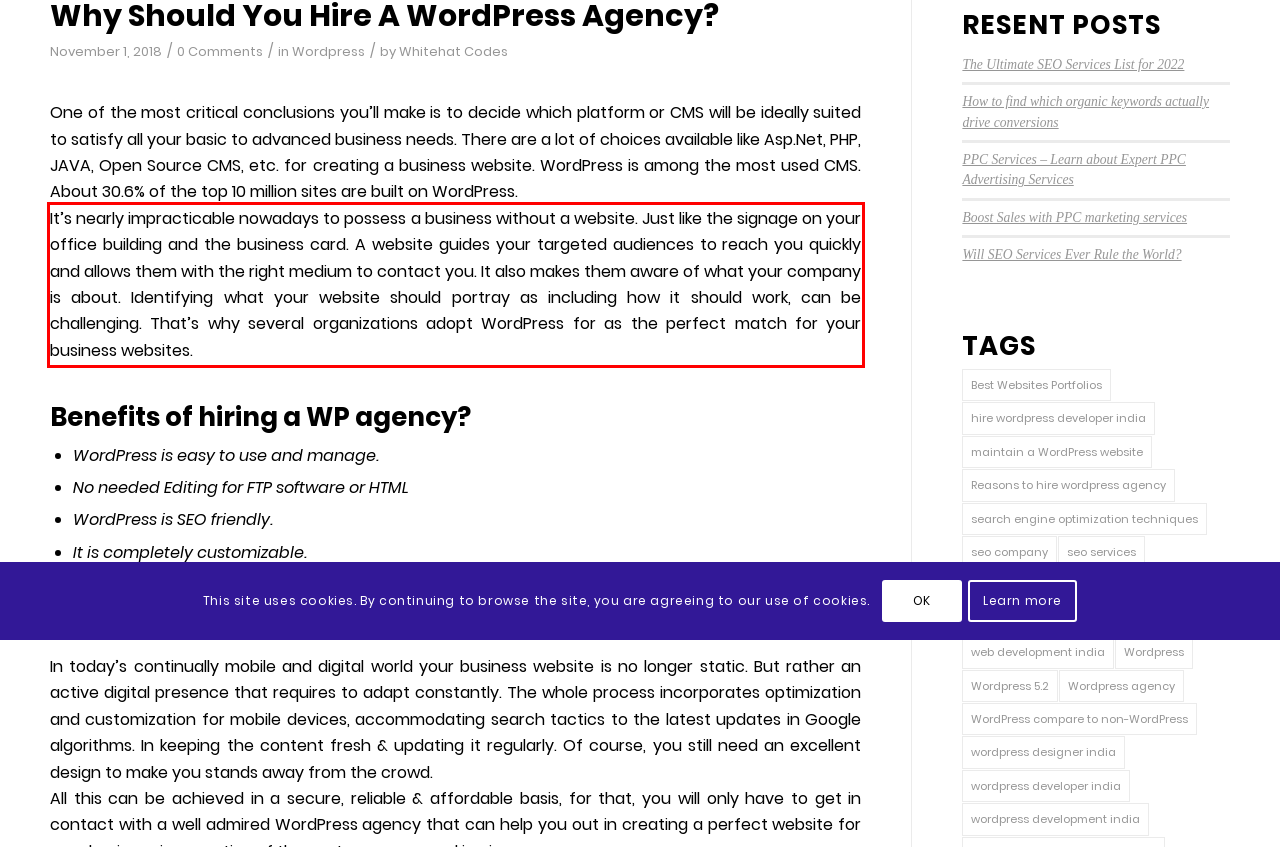Please take the screenshot of the webpage, find the red bounding box, and generate the text content that is within this red bounding box.

It’s nearly impracticable nowadays to possess a business without a website. Just like the signage on your office building and the business card. A website guides your targeted audiences to reach you quickly and allows them with the right medium to contact you. It also makes them aware of what your company is about. Identifying what your website should portray as including how it should work, can be challenging. That’s why several organizations adopt WordPress for as the perfect match for your business websites.